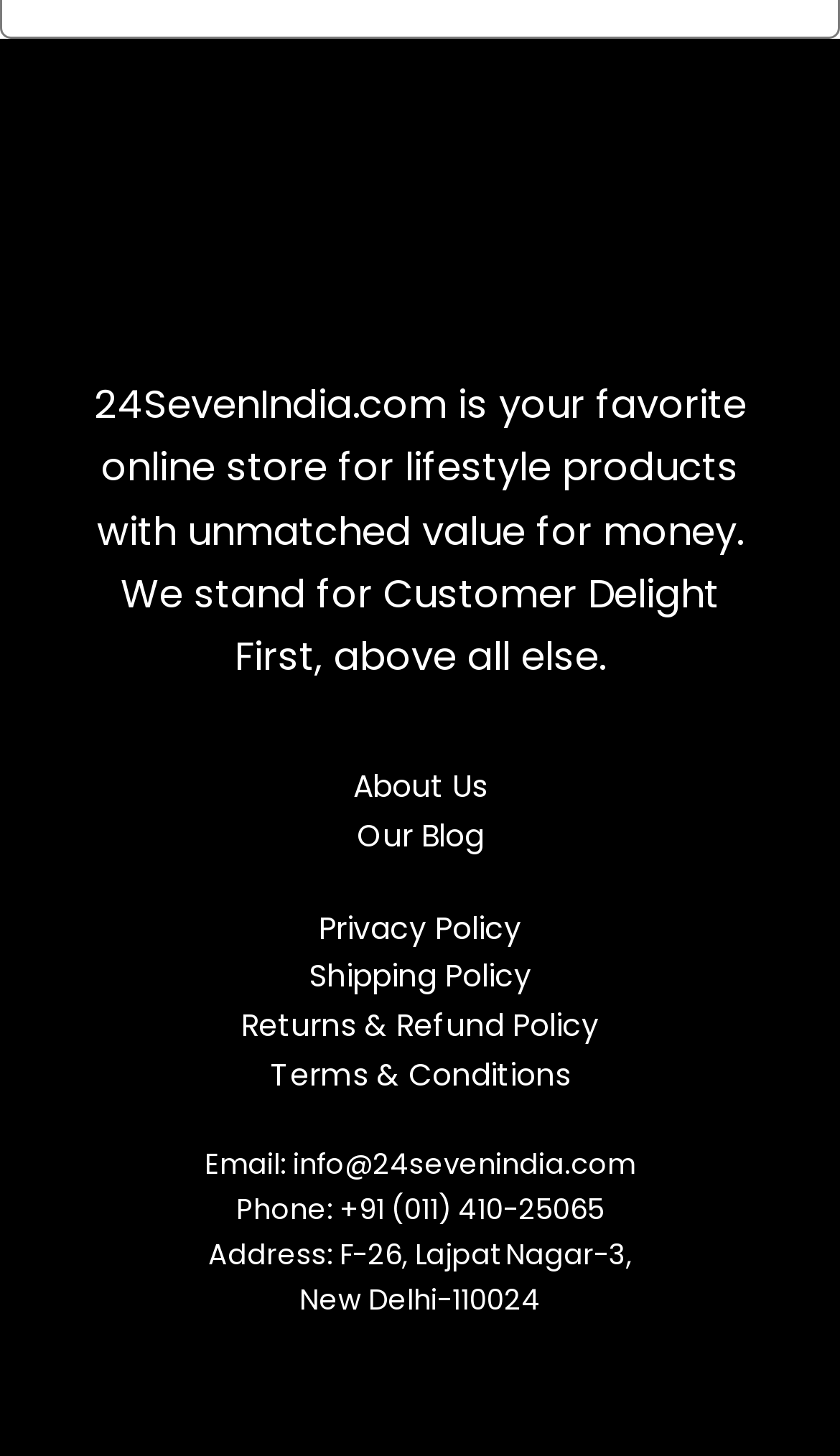Give a concise answer using one word or a phrase to the following question:
What is the company's mission?

Customer Delight First